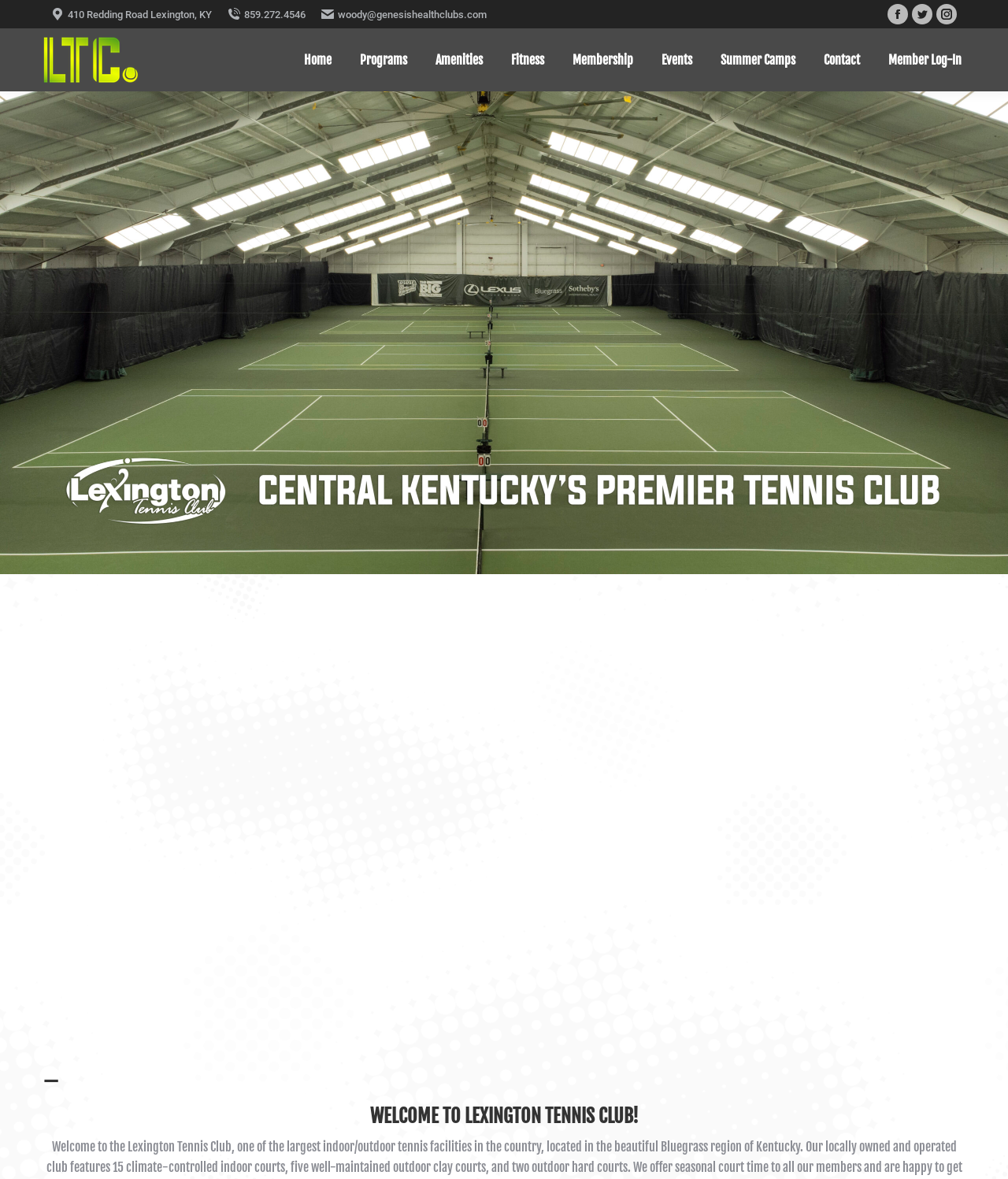Identify the bounding box for the UI element that is described as follows: "Member Log-In".

[0.878, 0.036, 0.957, 0.065]